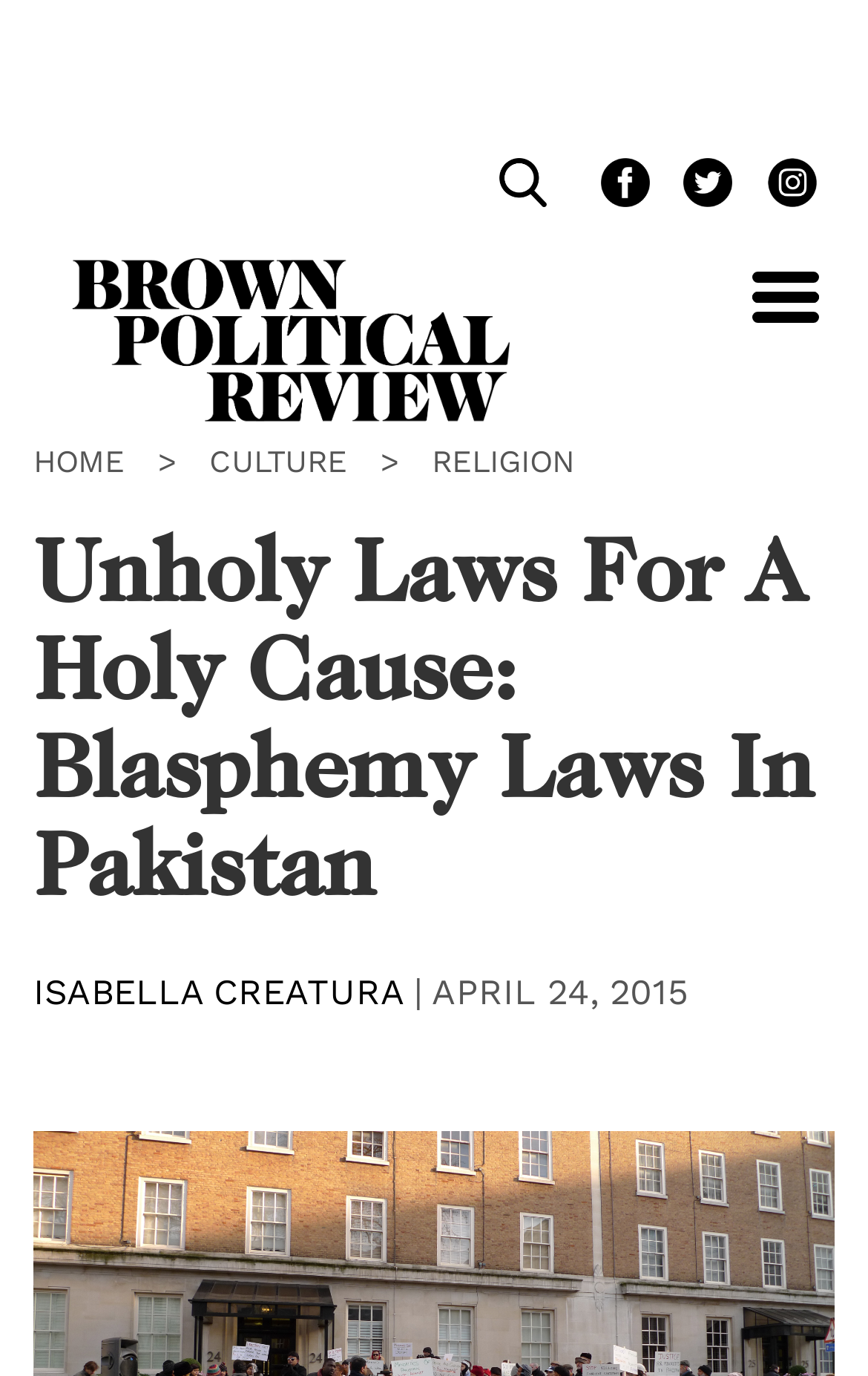Please find the bounding box coordinates of the element that you should click to achieve the following instruction: "Read FAQs". The coordinates should be presented as four float numbers between 0 and 1: [left, top, right, bottom].

None